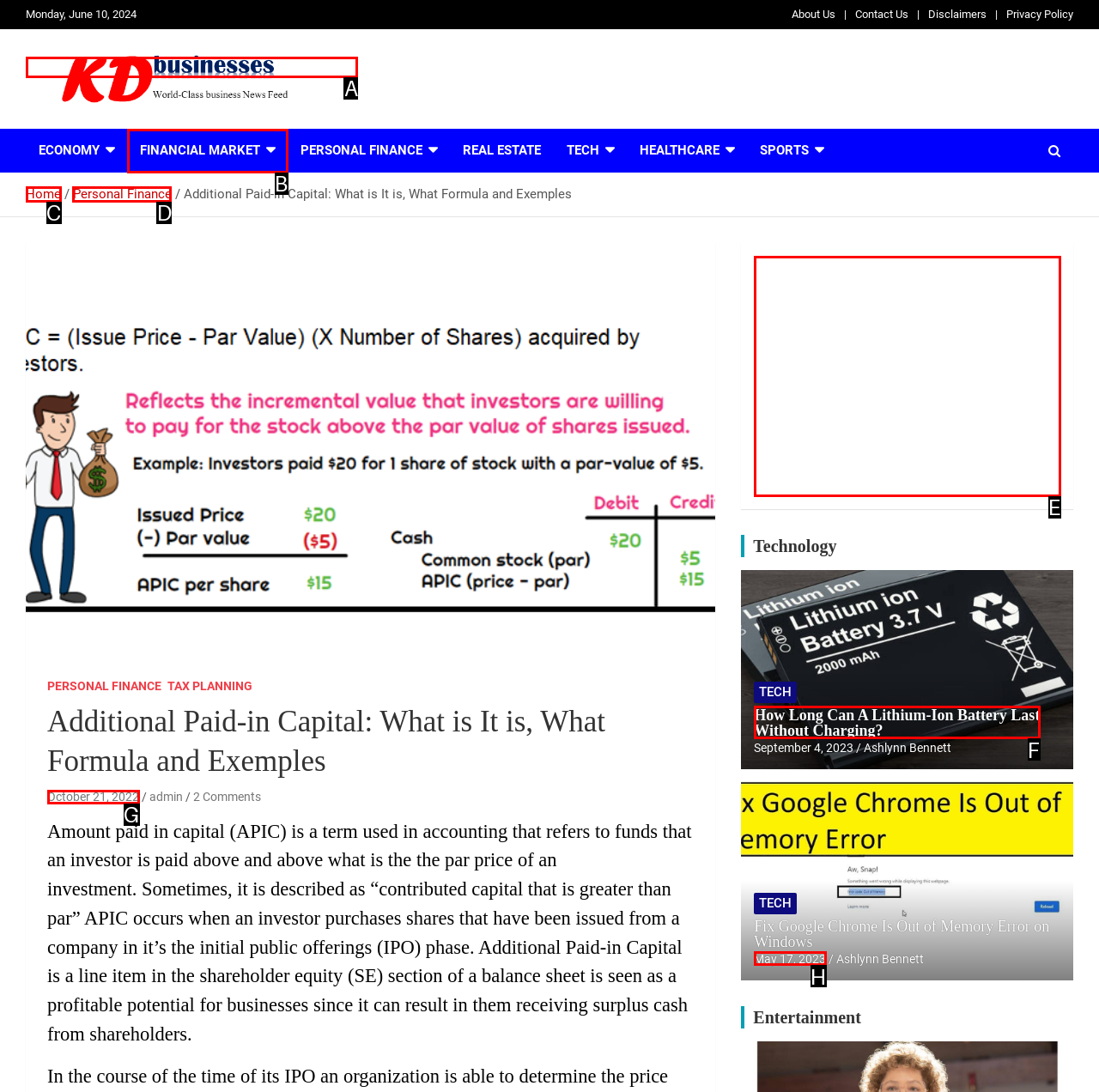Tell me the letter of the UI element to click in order to accomplish the following task: Visit Personal Finance page
Answer with the letter of the chosen option from the given choices directly.

D